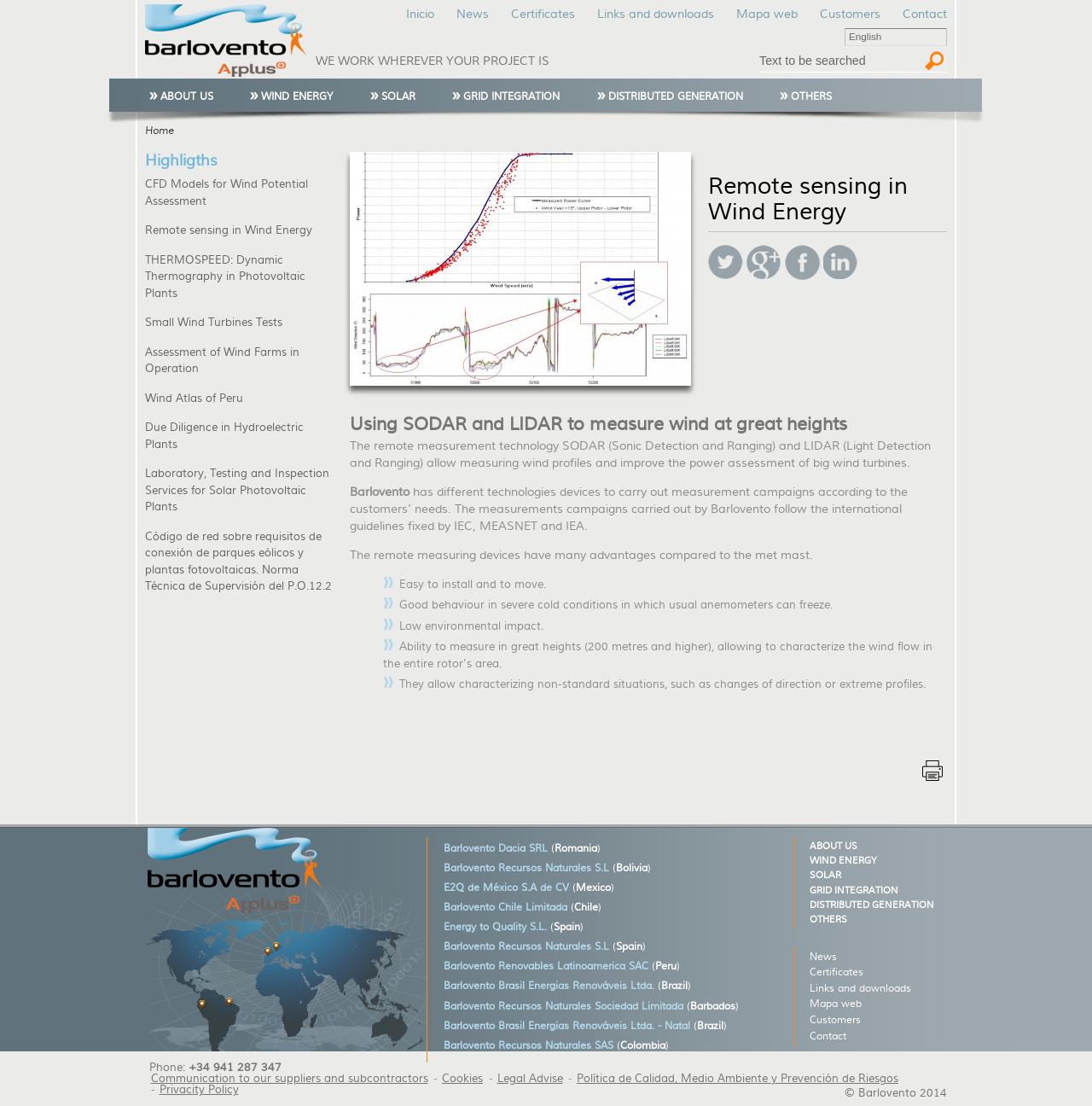Identify the bounding box coordinates for the element that needs to be clicked to fulfill this instruction: "Search for something". Provide the coordinates in the format of four float numbers between 0 and 1: [left, top, right, bottom].

[0.695, 0.046, 0.844, 0.063]